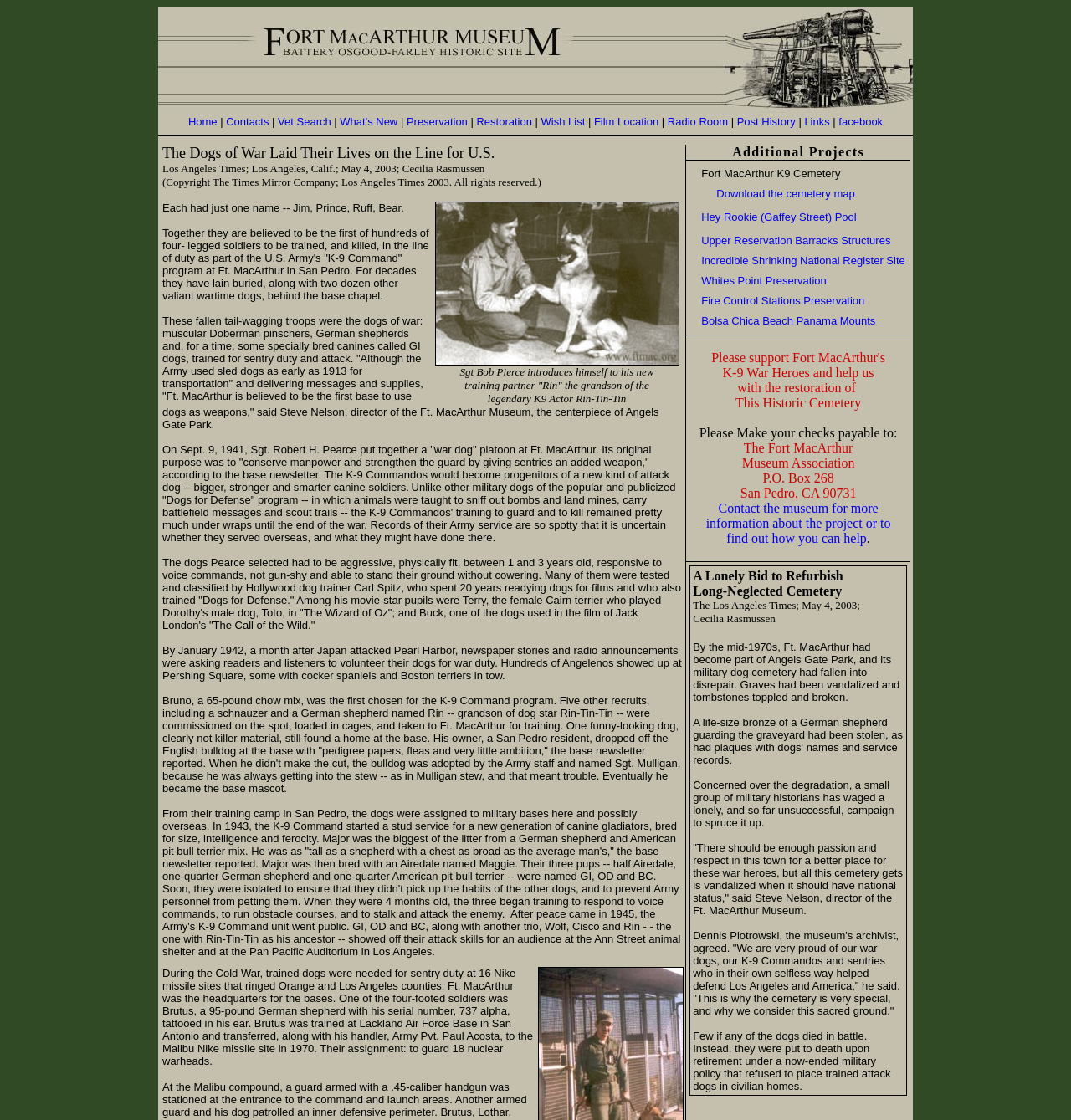Can you look at the image and give a comprehensive answer to the question:
What is the name of the museum association?

I found the answer by looking at the text content of the webpage, specifically the section that mentions 'Welcome to the Fort MacArthur Museum Association Web Site.'